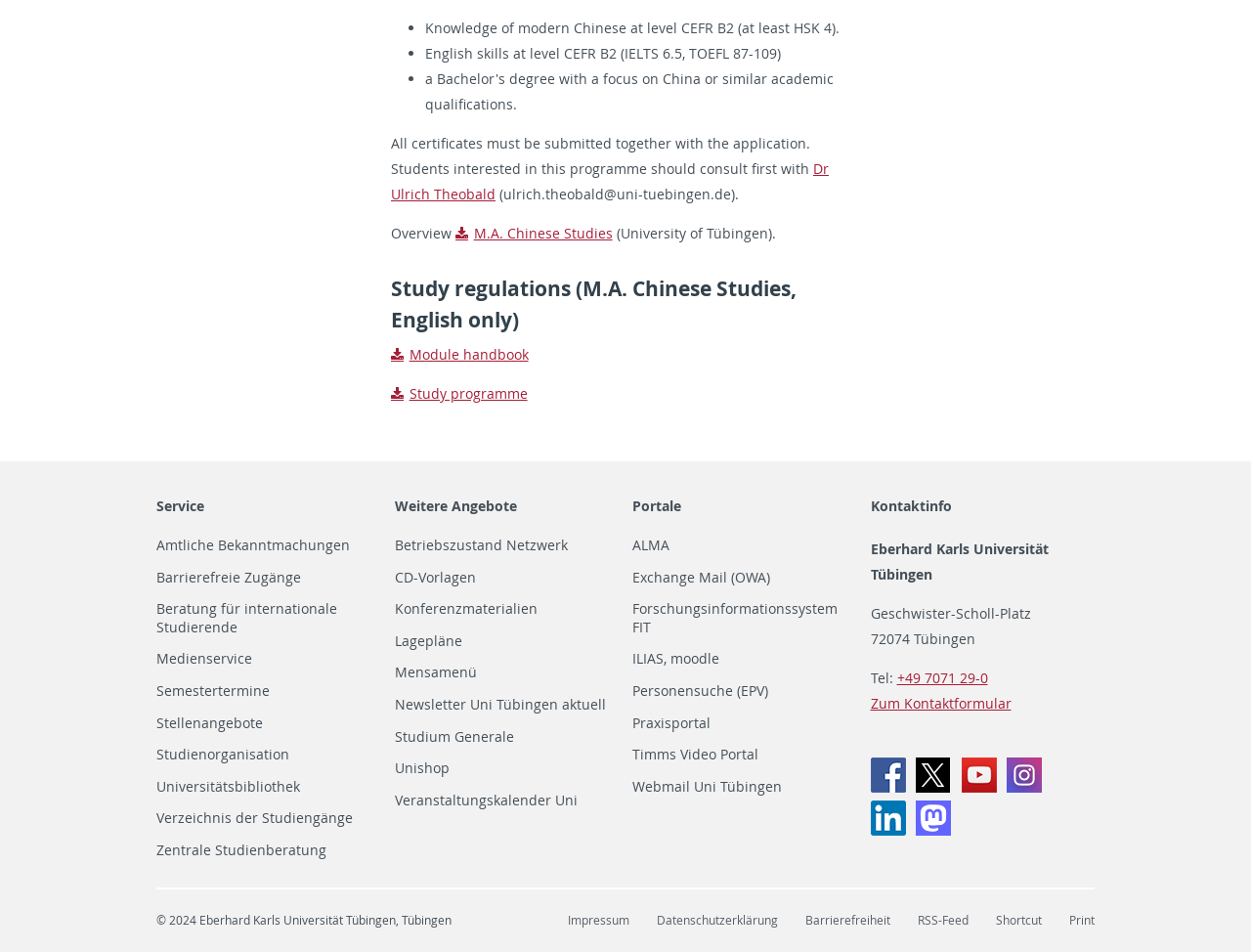Provide a one-word or one-phrase answer to the question:
What is the phone number of the university?

+49 7071 29-0